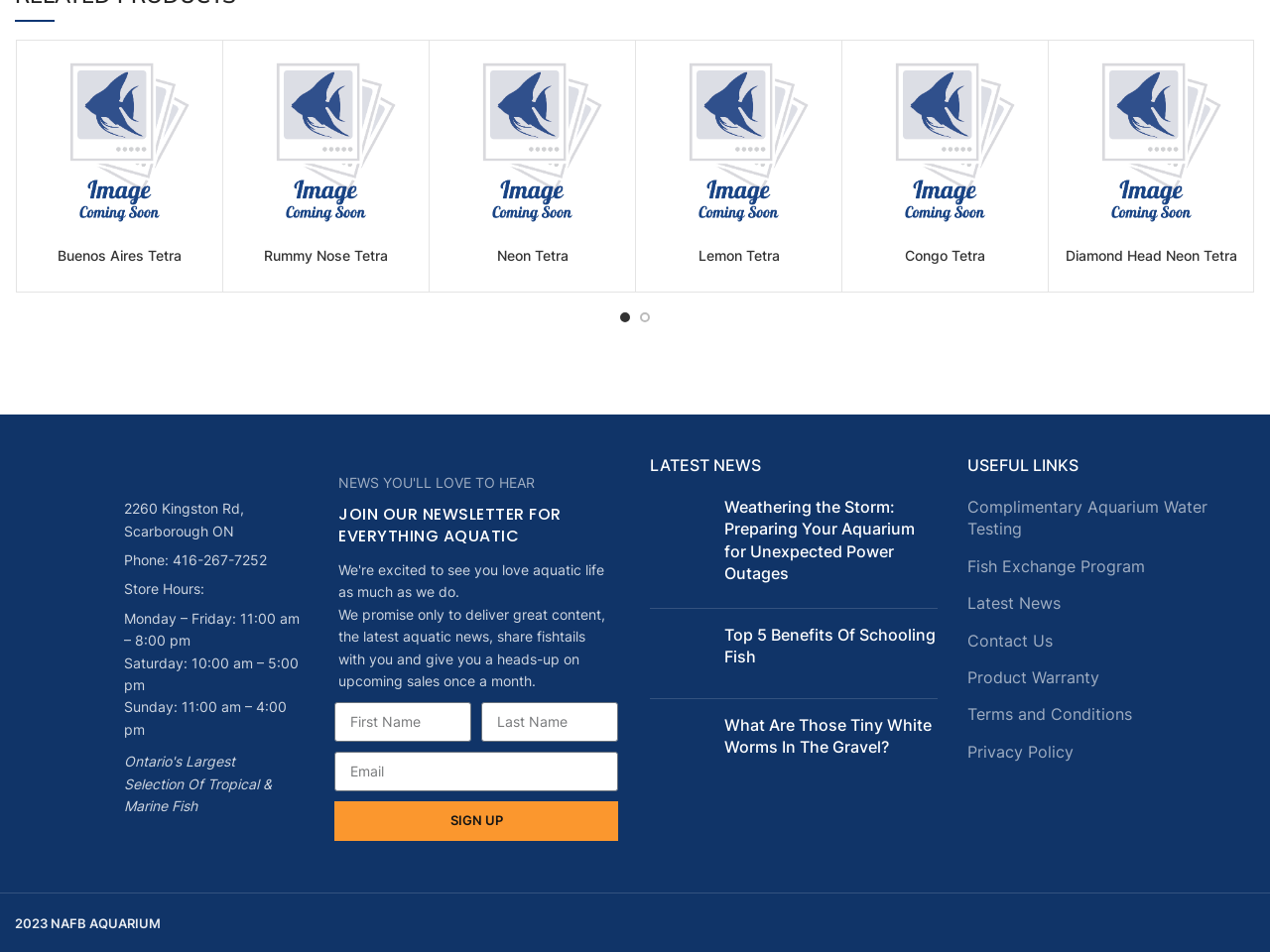Use a single word or phrase to answer this question: 
What is the benefit of schooling fish?

Top 5 benefits